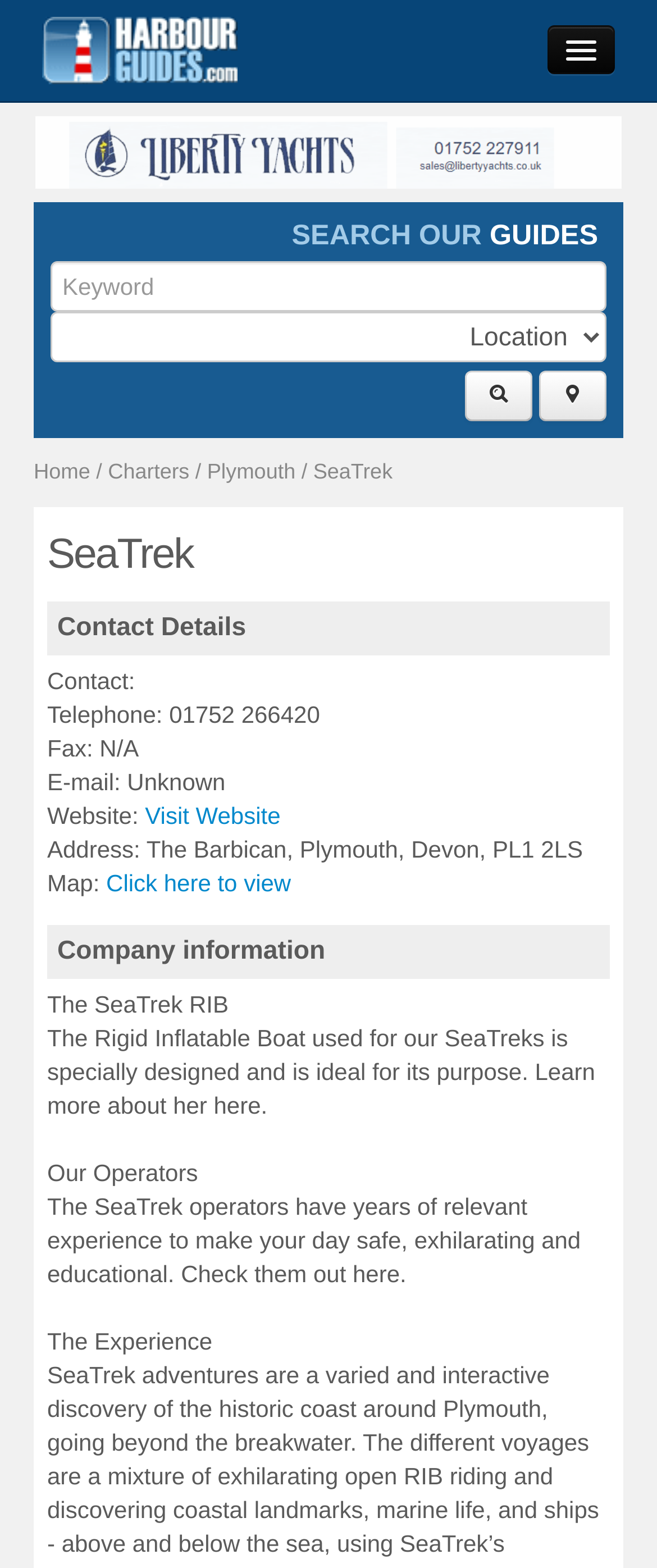Please identify the bounding box coordinates of the clickable area that will allow you to execute the instruction: "Search for a keyword".

[0.077, 0.167, 0.923, 0.199]